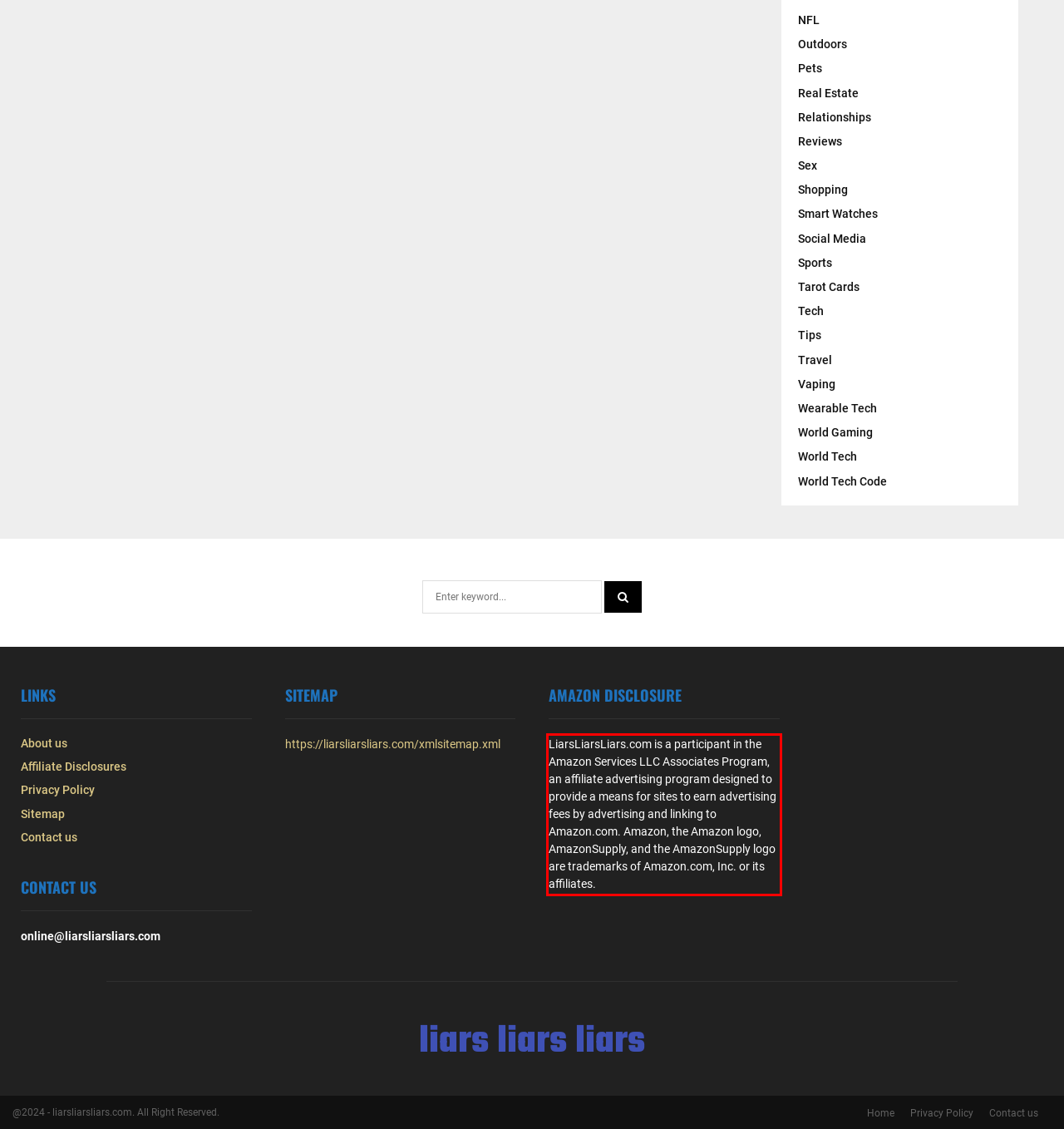Using the provided webpage screenshot, identify and read the text within the red rectangle bounding box.

LiarsLiarsLiars.com is a participant in the Amazon Services LLC Associates Program, an affiliate advertising program designed to provide a means for sites to earn advertising fees by advertising and linking to Amazon.com. Amazon, the Amazon logo, AmazonSupply, and the AmazonSupply logo are trademarks of Amazon.com, Inc. or its affiliates.